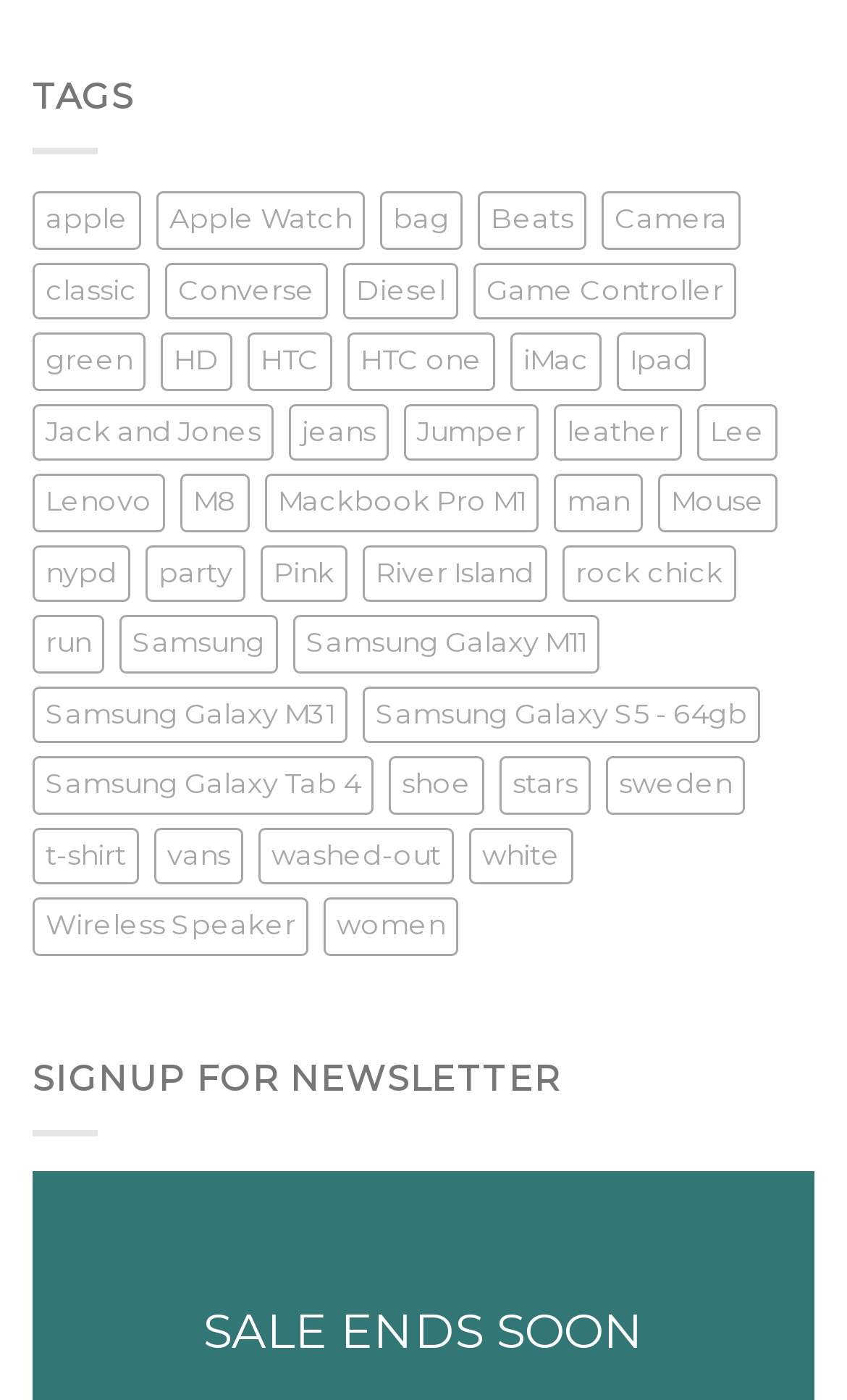Please identify the bounding box coordinates for the region that you need to click to follow this instruction: "Sign up for the newsletter".

[0.038, 0.755, 0.664, 0.785]